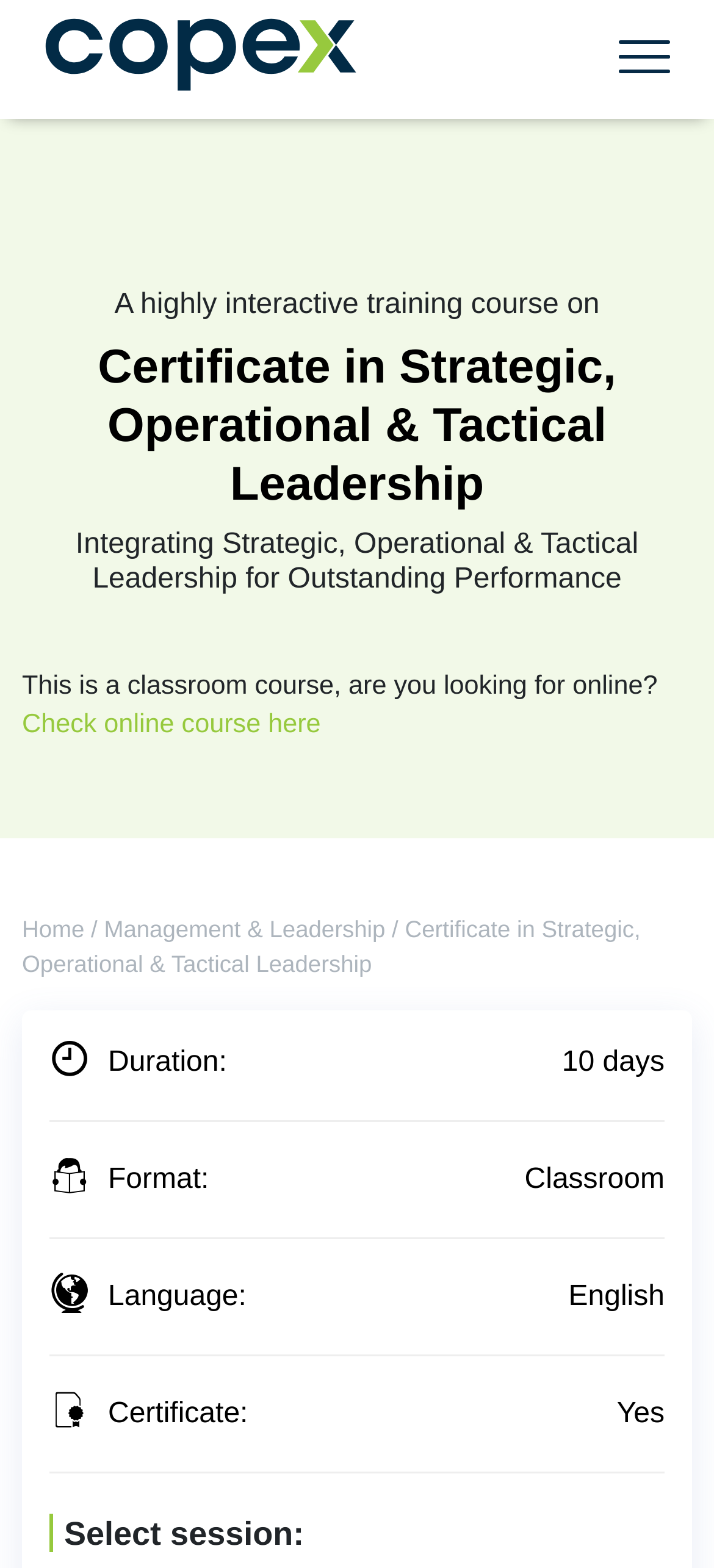Create a detailed narrative describing the layout and content of the webpage.

This webpage is about a training course, specifically a Certificate in Strategic, Operational & Tactical Leadership Training. At the top left corner, there is a logo of Copex Training. On the opposite side, there is a button. Below the logo, there are three headings that introduce the course, stating that it is a highly interactive training course that integrates strategic, operational, and tactical leadership for outstanding performance.

Underneath the headings, there is a question asking if the user is looking for an online course, with a link to check the online course. Next to it, there are three links: "Home", a separator, and "Management & Leadership". Below these links, the course title is repeated.

The webpage then provides details about the course, including its duration, format, language, and whether a certificate is provided. The duration is 10 days, the format is a classroom course, the language is English, and a certificate is provided. 

At the bottom of the page, there is a heading that says "Select session:".